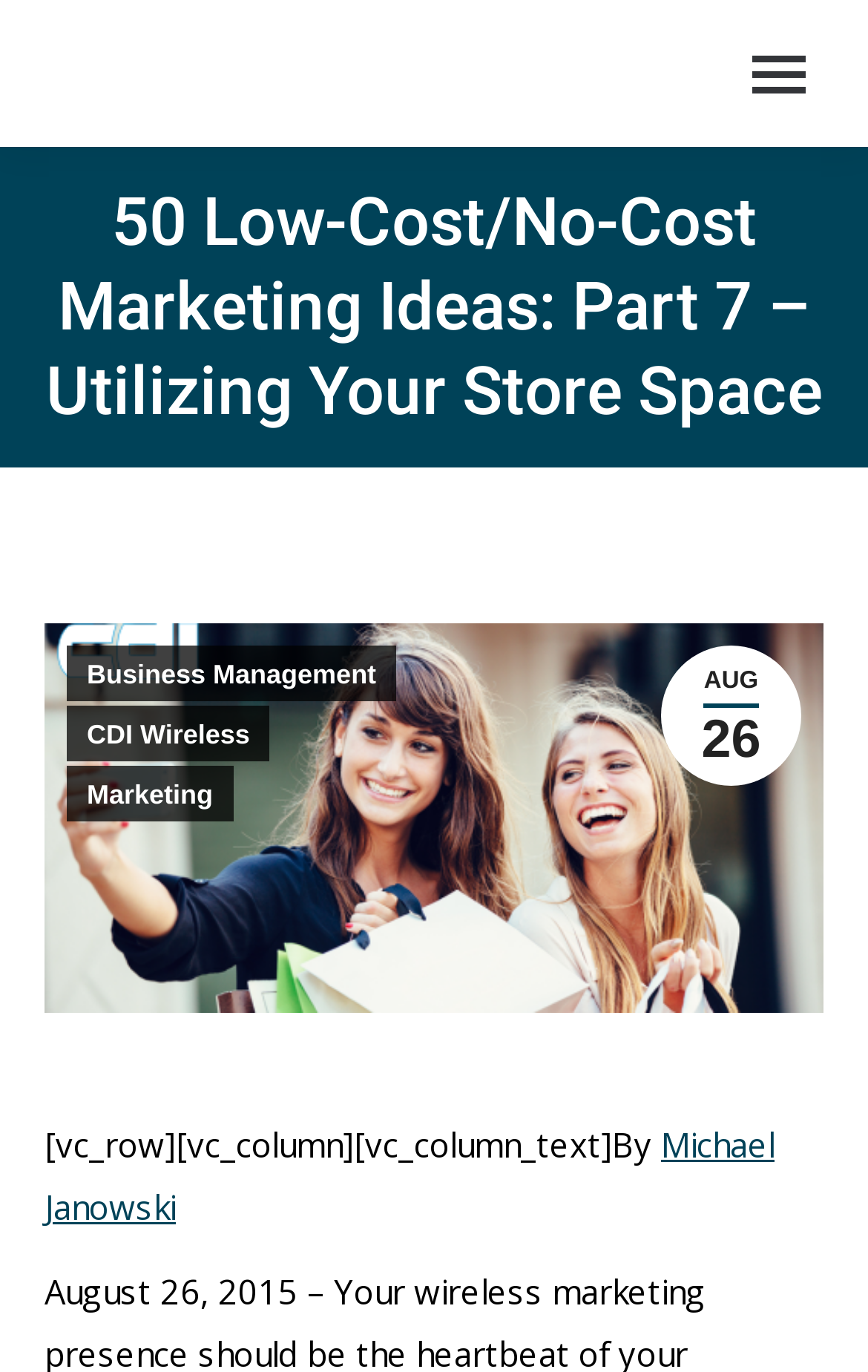Respond to the following question with a brief word or phrase:
What is the topic of the article?

Marketing